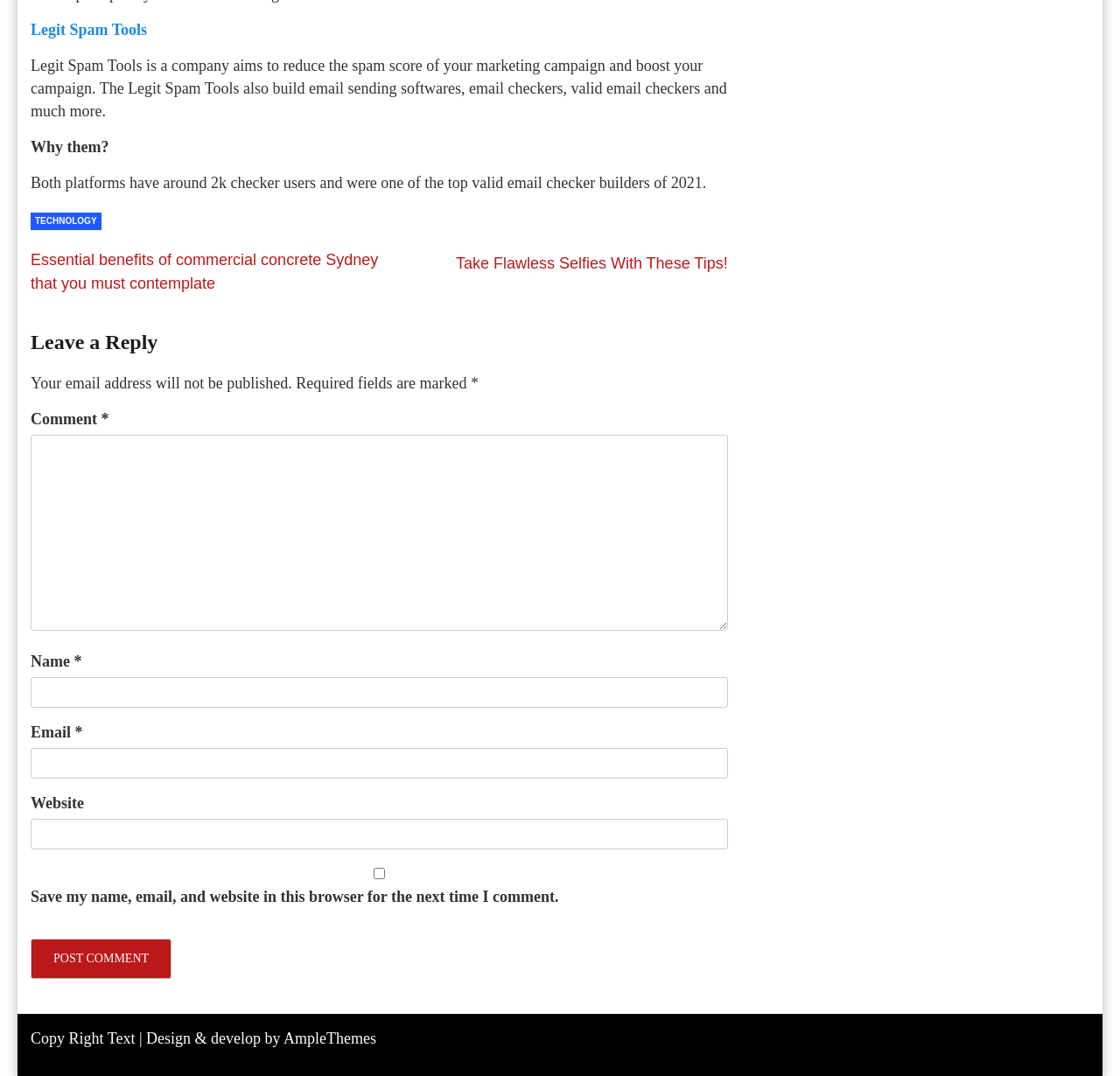Locate the bounding box coordinates of the area to click to fulfill this instruction: "Visit Design & develop by AmpleThemes website". The bounding box should be presented as four float numbers between 0 and 1, in the order [left, top, right, bottom].

[0.13, 0.957, 0.336, 0.973]